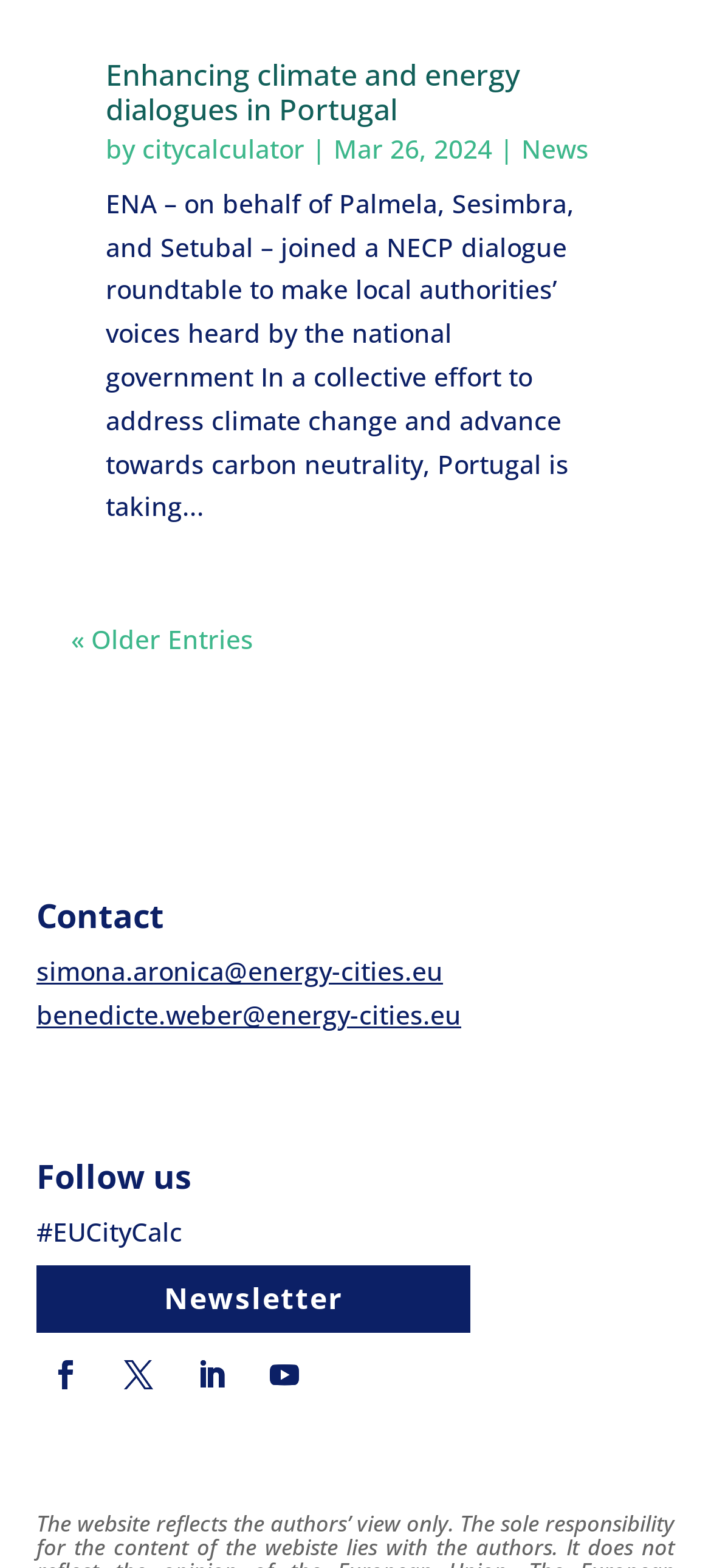Please locate the bounding box coordinates of the element that should be clicked to complete the given instruction: "Click on the 'Enhancing climate and energy dialogues in Portugal' link".

[0.149, 0.034, 0.731, 0.082]